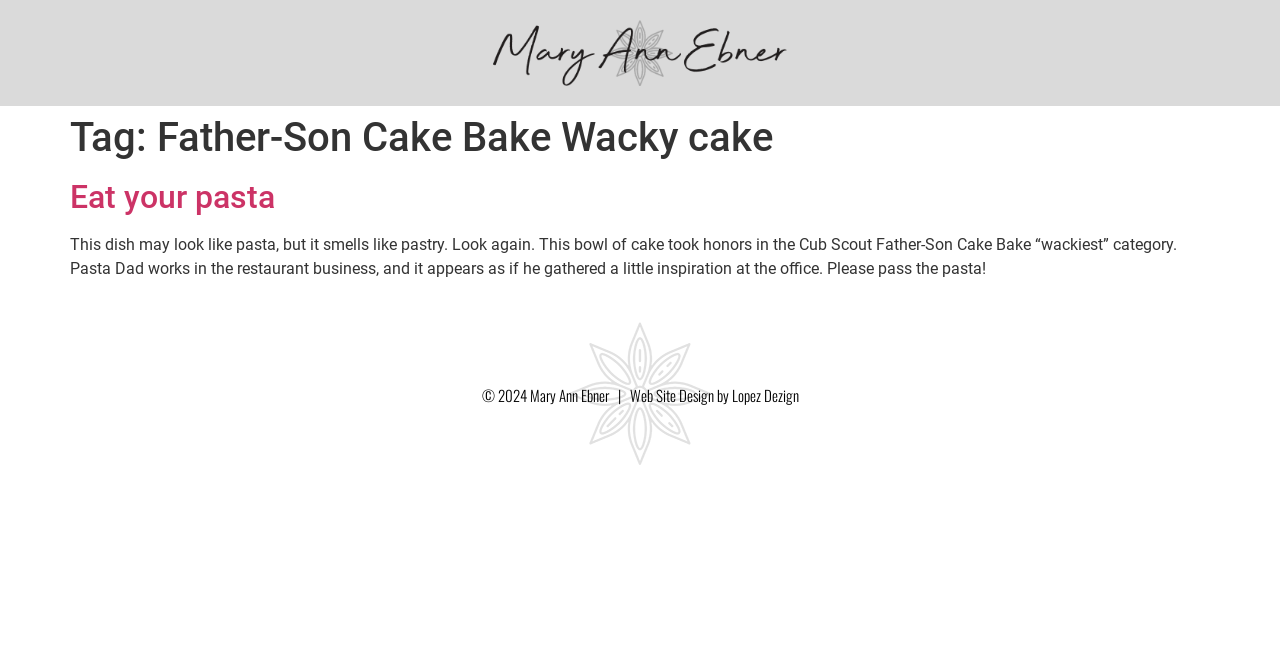Locate and generate the text content of the webpage's heading.

Tag: Father-Son Cake Bake Wacky cake